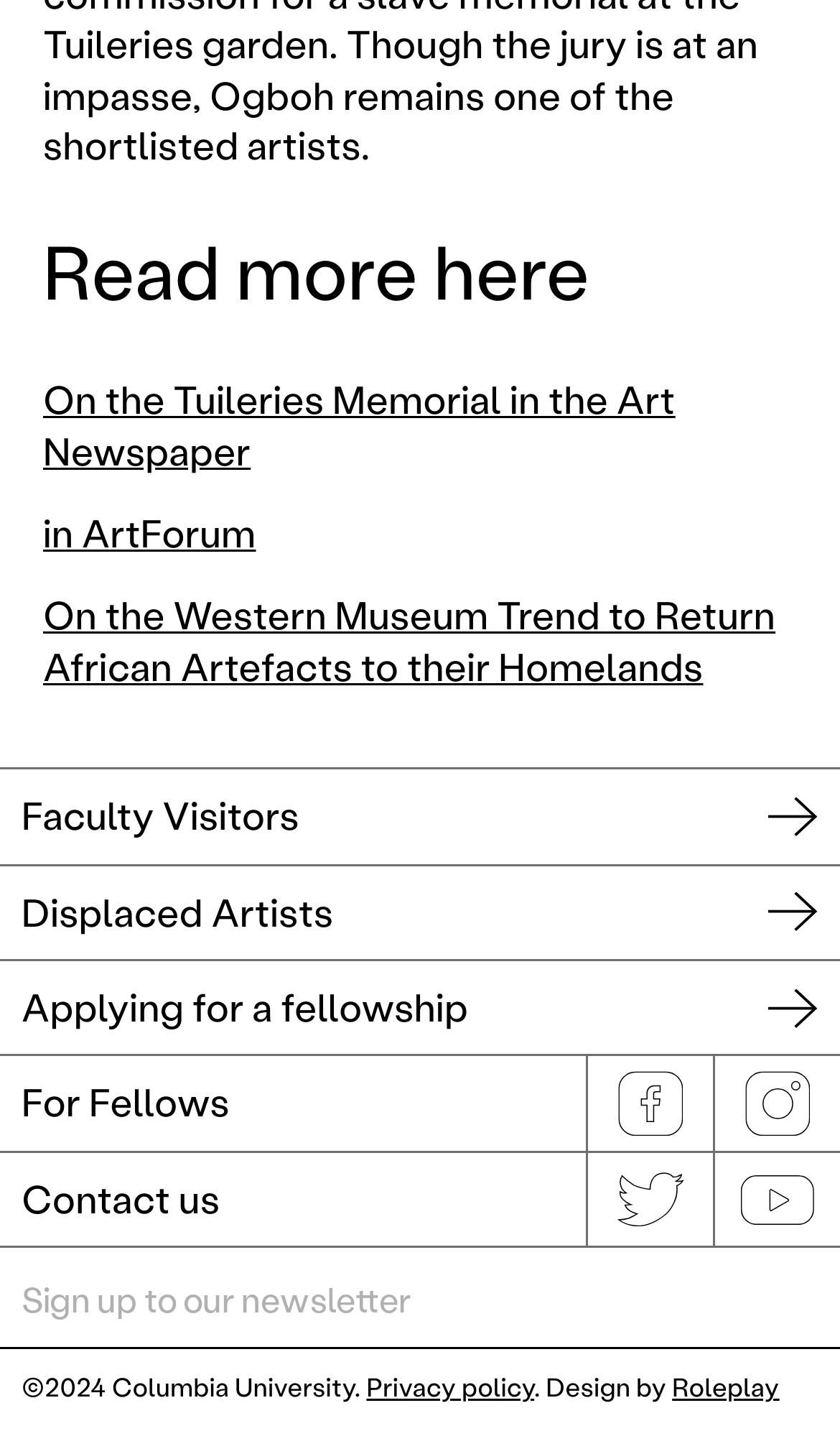Using the description: "parent_node: Displaced Artists", identify the bounding box of the corresponding UI element in the screenshot.

[0.0, 0.605, 1.0, 0.67]